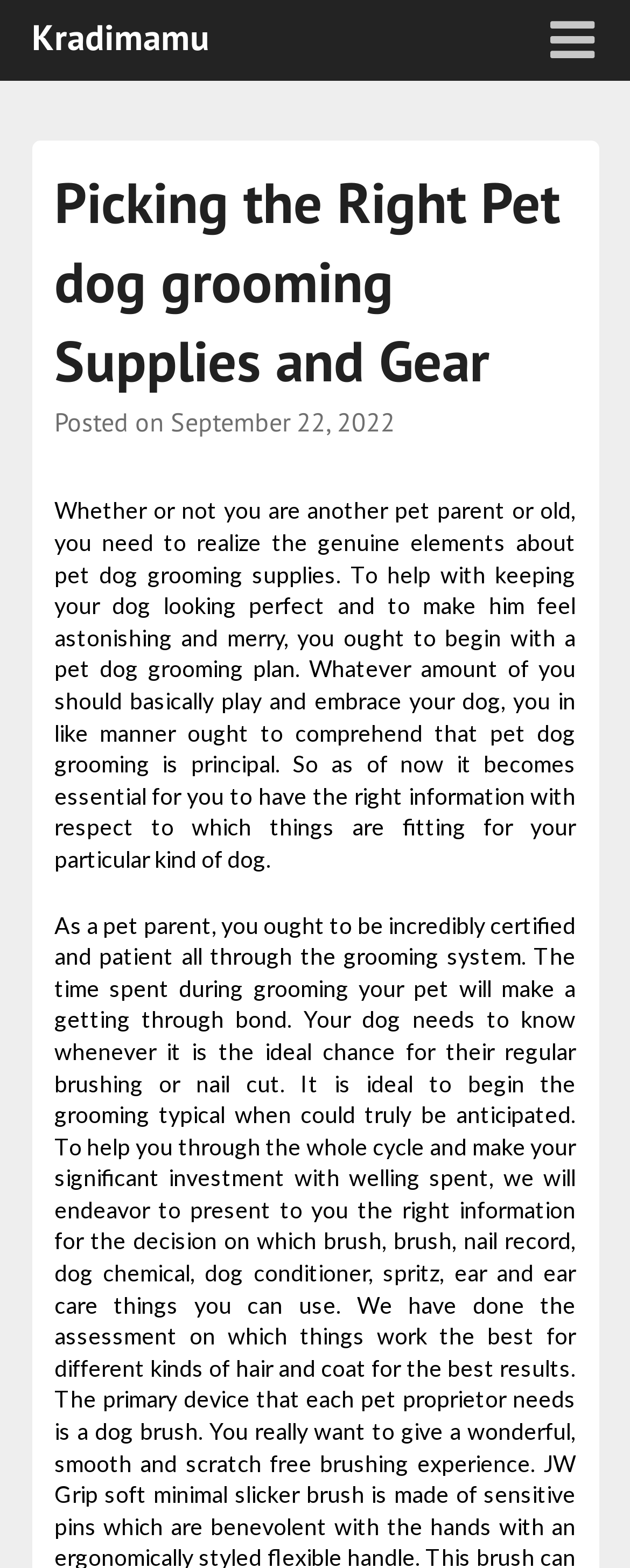Highlight the bounding box of the UI element that corresponds to this description: "parent_node: Kradimamu".

[0.873, 0.0, 0.95, 0.052]